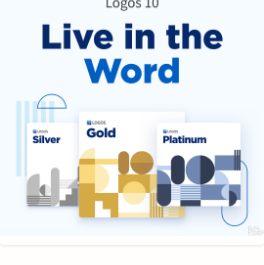Provide an in-depth description of the image you see.

The image features a promotional graphic for "Logos 10," showcasing various editions labeled as "Silver," "Gold," and "Platinum." Prominently displayed at the top is the phrase "Live in the Word," which emphasizes the product's focus on enhancing biblical study and engagement. The design incorporates contemporary geometric shapes and a clean layout, appealing to users interested in theological resources. The visual is likely aimed at highlighting the different tiers of subscription or package options available through Logos, encouraging users to choose the best fit for their study needs.